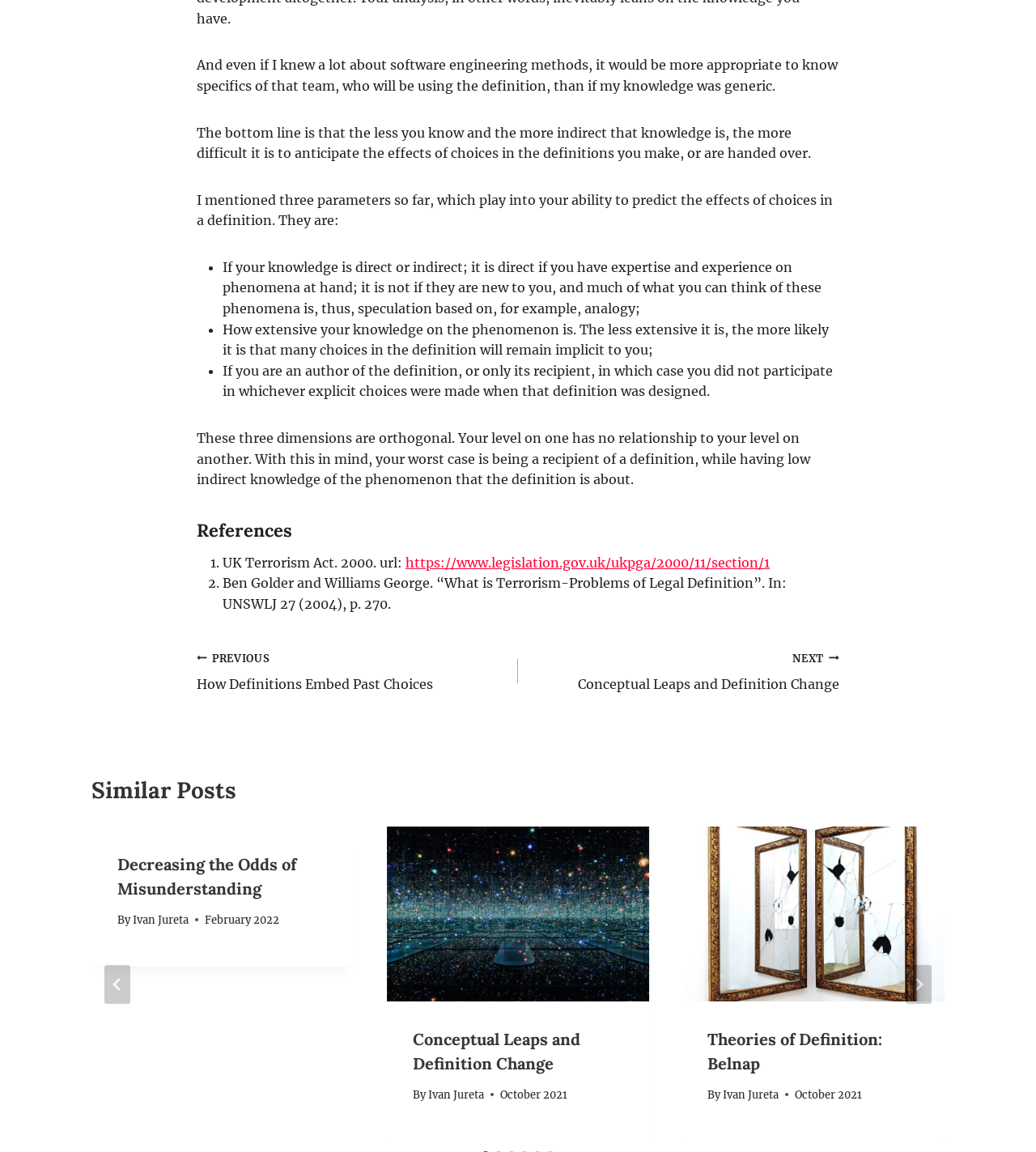How many posts are shown in the 'Similar Posts' section?
From the image, respond using a single word or phrase.

6